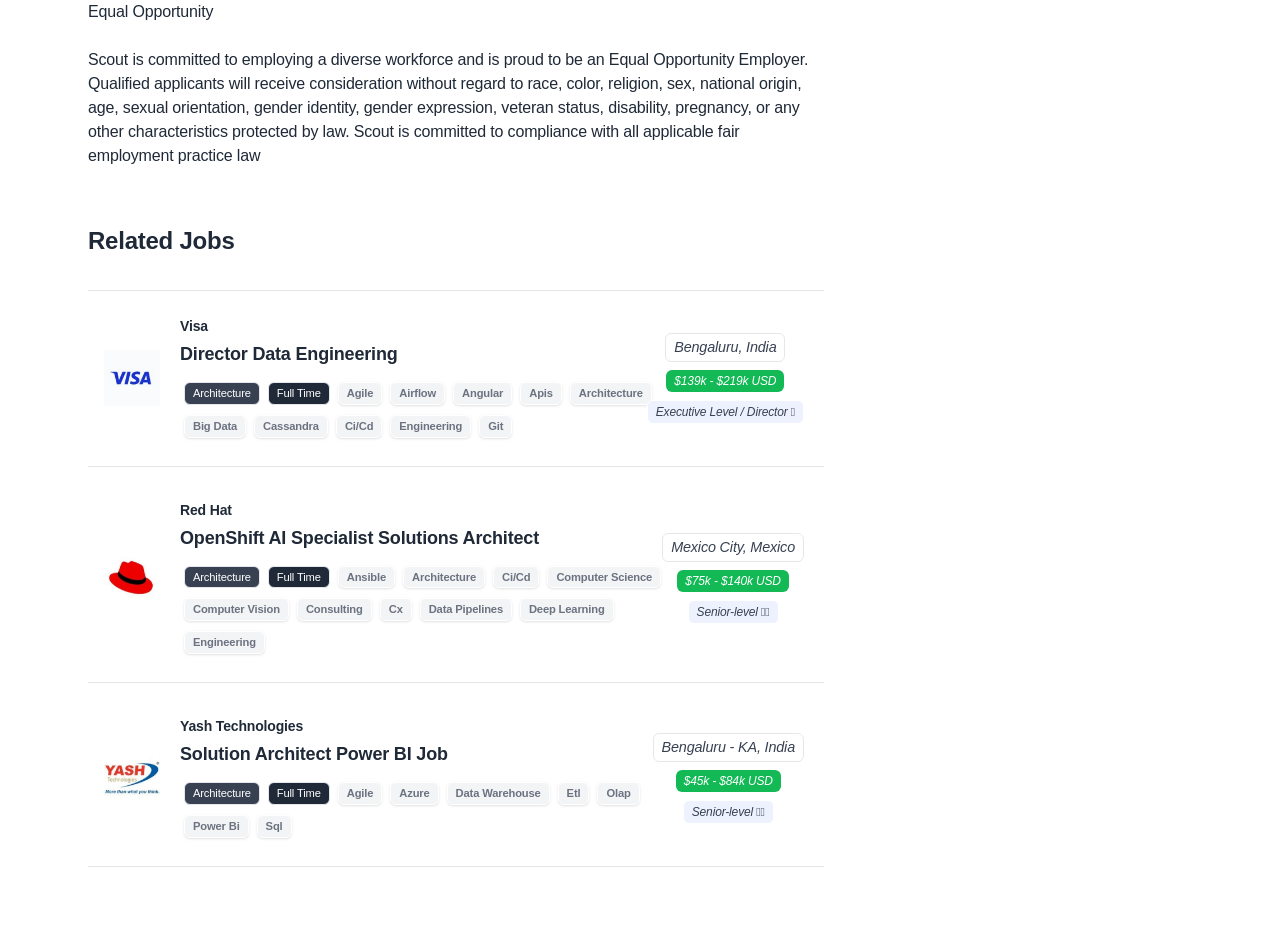What is the level of the second job posting?
Refer to the screenshot and answer in one word or phrase.

Executive Level / Director